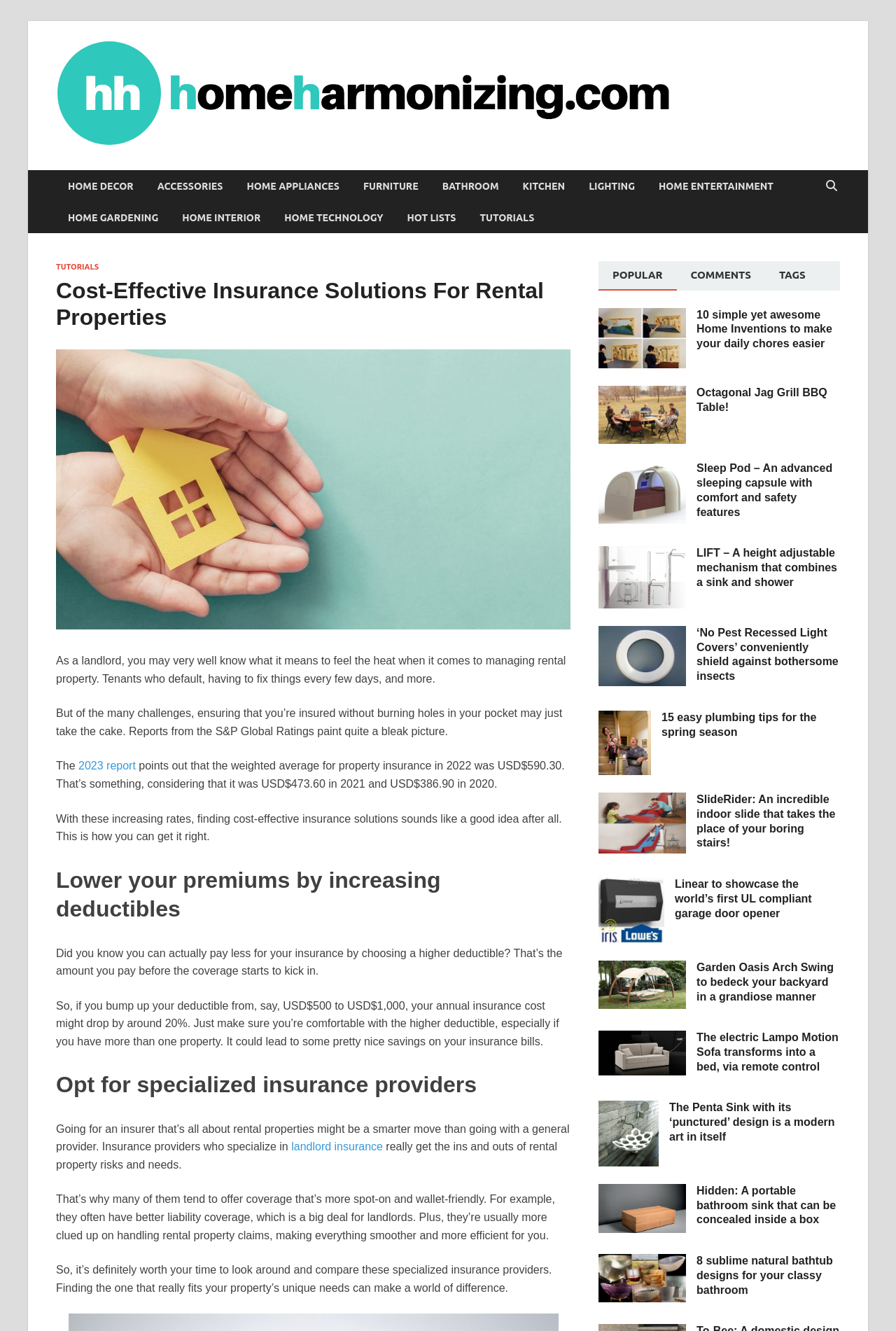What is the main topic of the webpage?
Please provide a comprehensive answer based on the visual information in the image.

The webpage is focused on providing information and strategies for landlords to cut costs on rental property insurance, as indicated by the heading 'Cost-Effective Insurance Solutions For Rental Properties' and the content that follows.